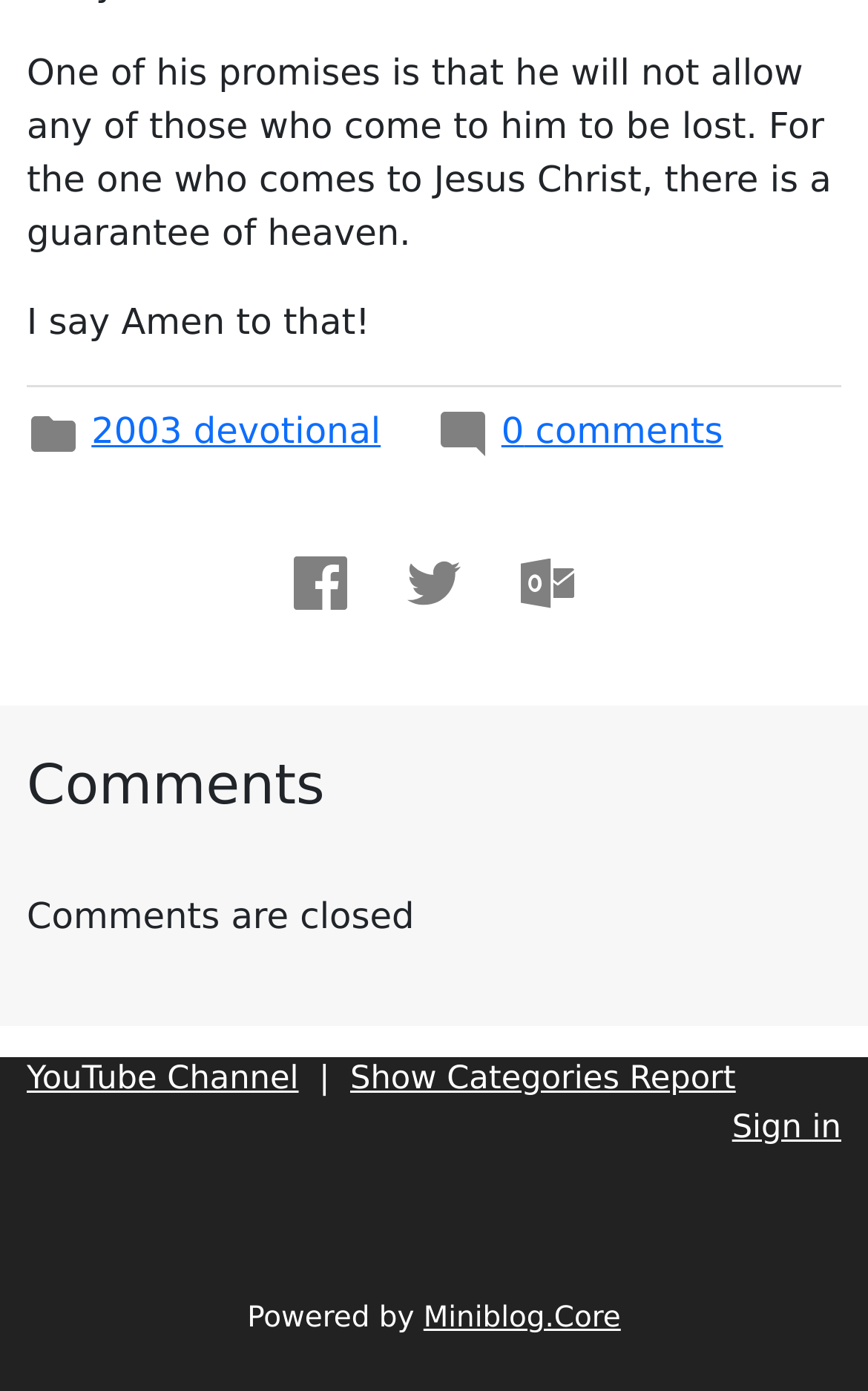Locate the bounding box coordinates of the element to click to perform the following action: 'Read 2003 devotional'. The coordinates should be given as four float values between 0 and 1, in the form of [left, top, right, bottom].

[0.105, 0.295, 0.439, 0.325]